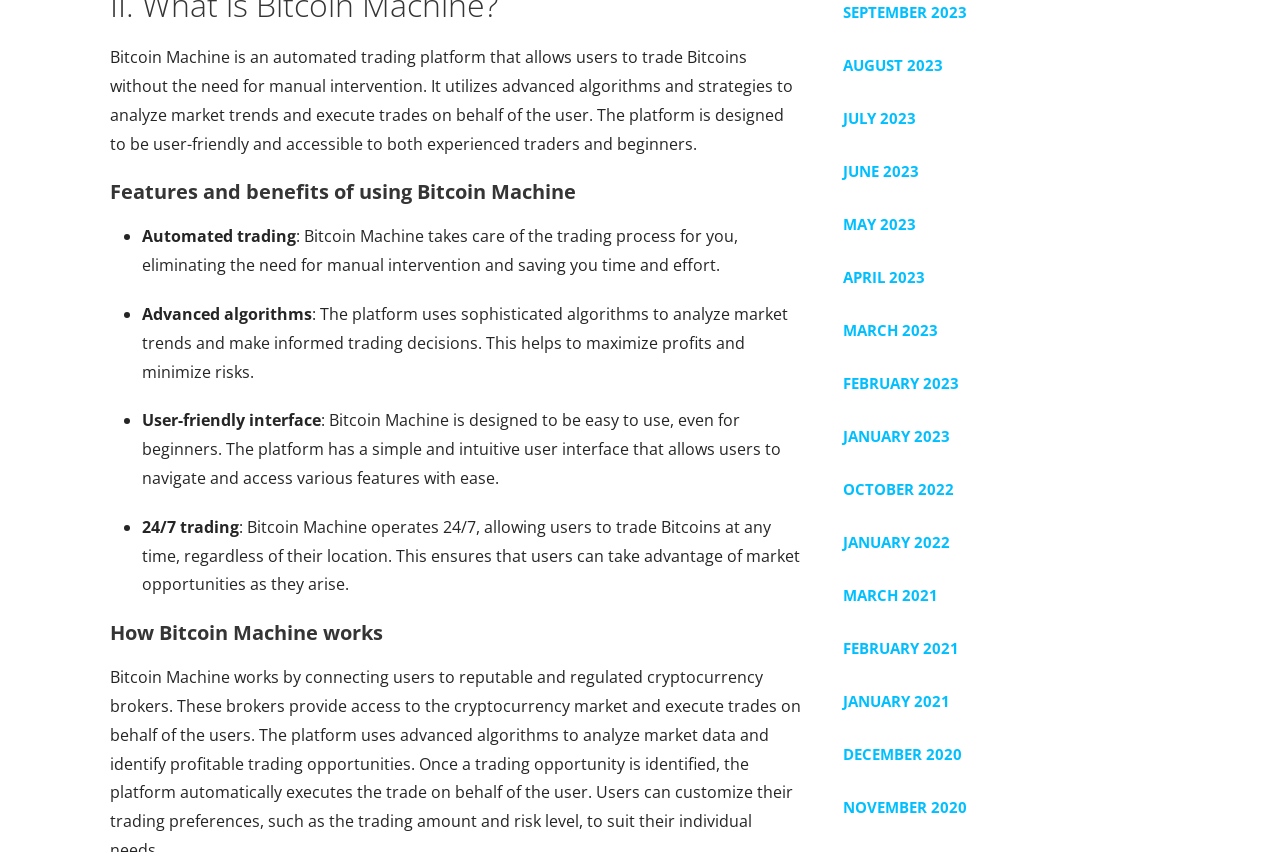Please reply to the following question with a single word or a short phrase:
What is Bitcoin Machine?

Automated trading platform